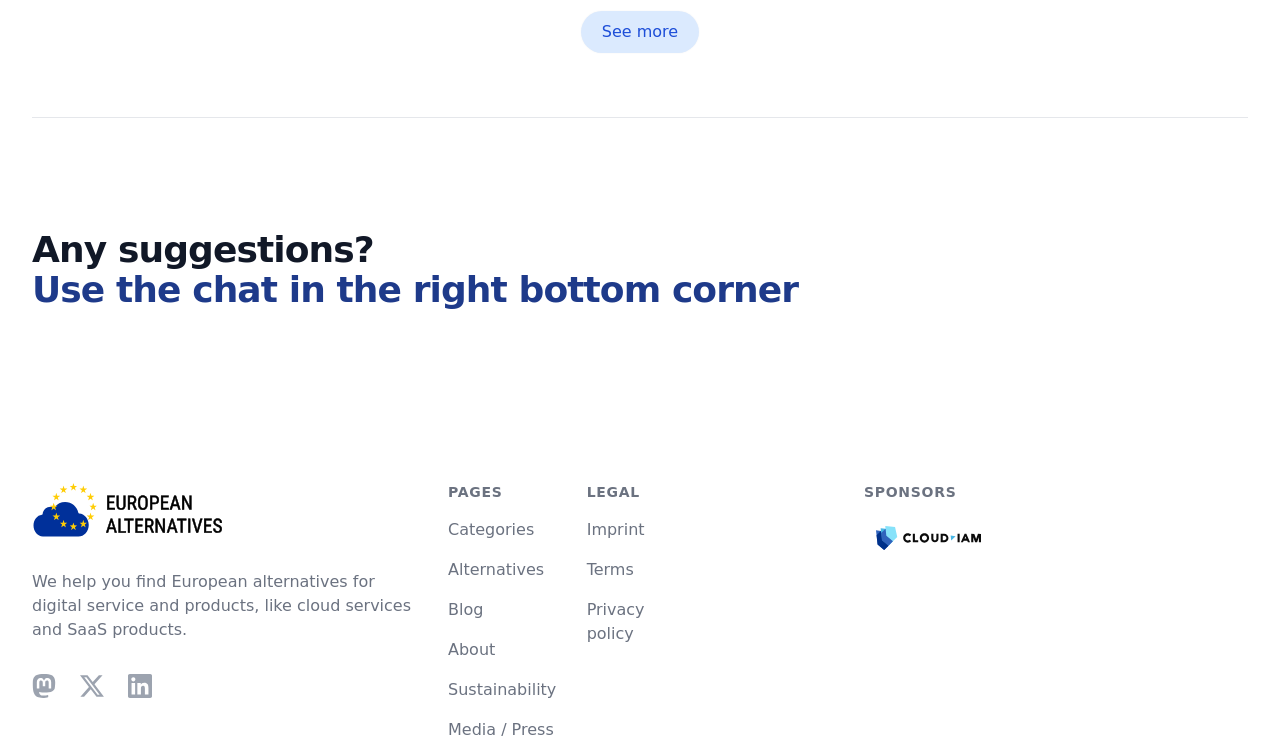Please give the bounding box coordinates of the area that should be clicked to fulfill the following instruction: "Go to Categories". The coordinates should be in the format of four float numbers from 0 to 1, i.e., [left, top, right, bottom].

[0.35, 0.7, 0.417, 0.726]